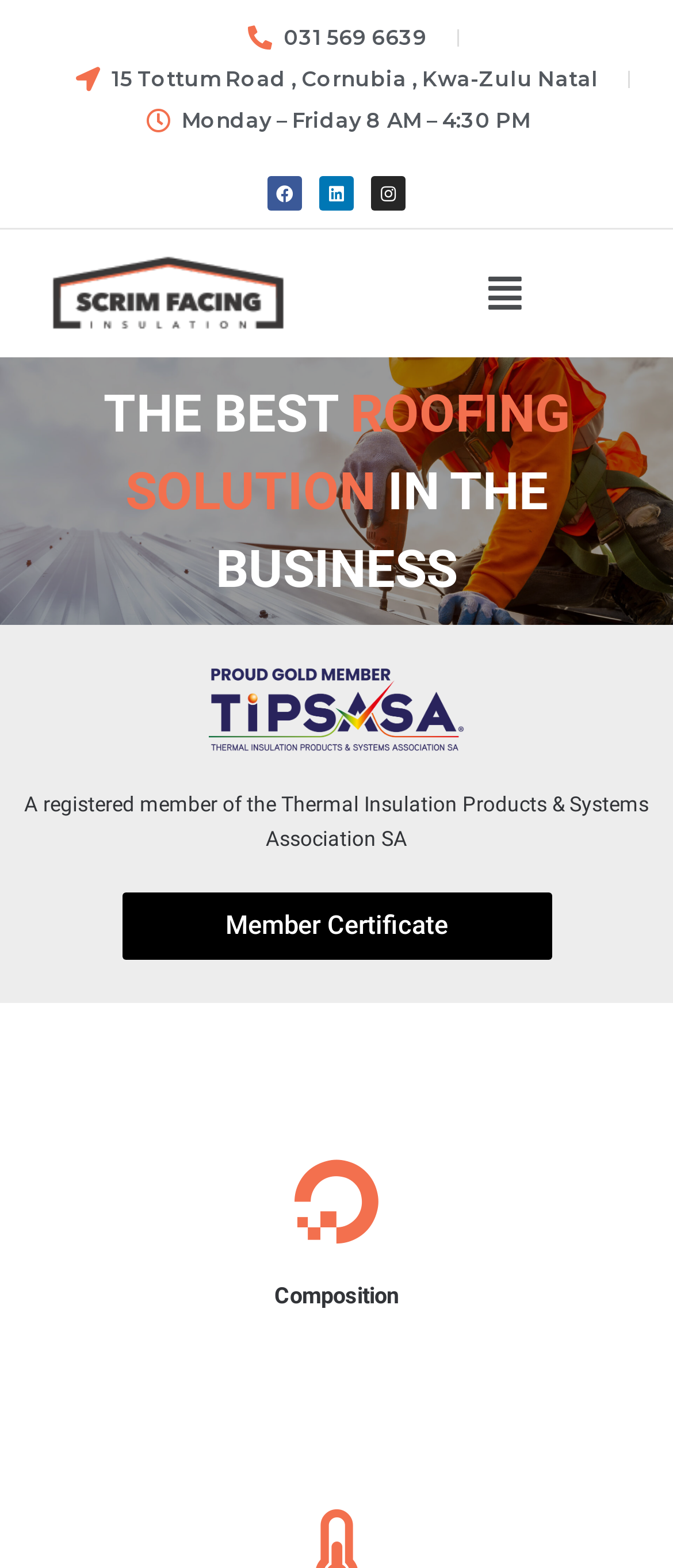Bounding box coordinates should be provided in the format (top-left x, top-left y, bottom-right x, bottom-right y) with all values between 0 and 1. Identify the bounding box for this UI element: Linkedin

[0.474, 0.112, 0.526, 0.134]